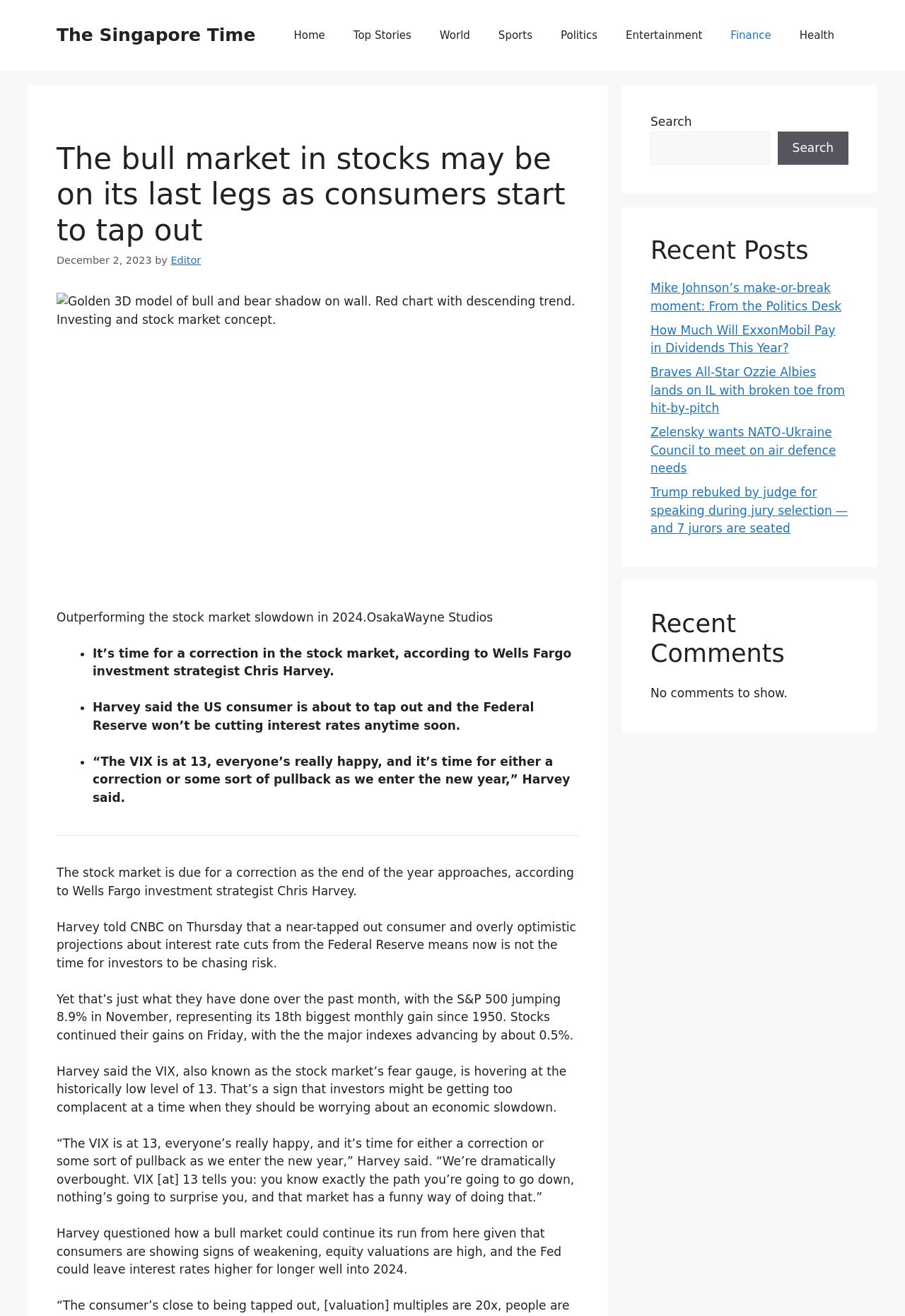What is the current level of the VIX?
Answer the question with detailed information derived from the image.

According to the article, the VIX, also known as the stock market's fear gauge, is currently at a historically low level of 13, which is a sign that investors might be getting too complacent.